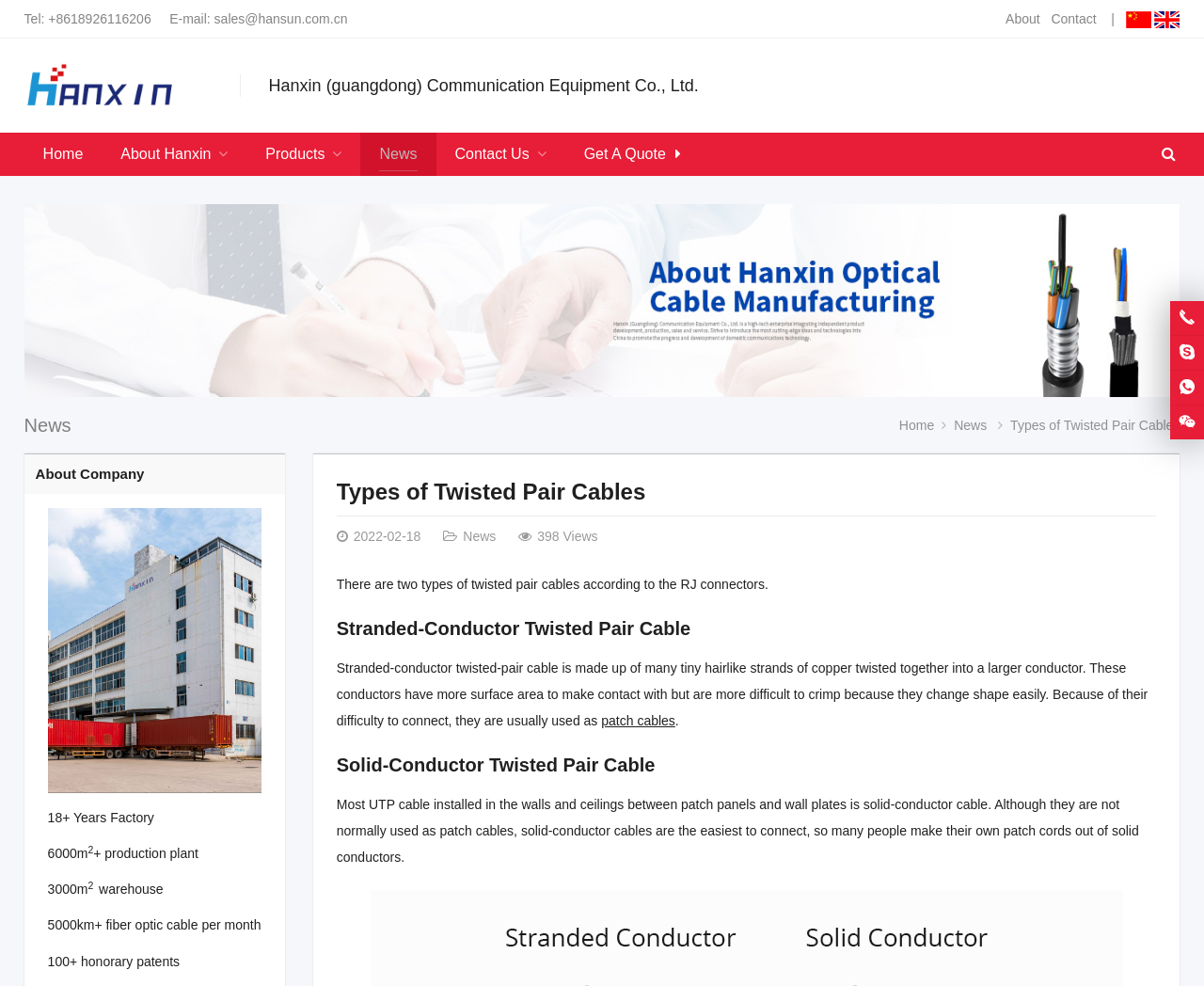What is the company name? Observe the screenshot and provide a one-word or short phrase answer.

Hanxin